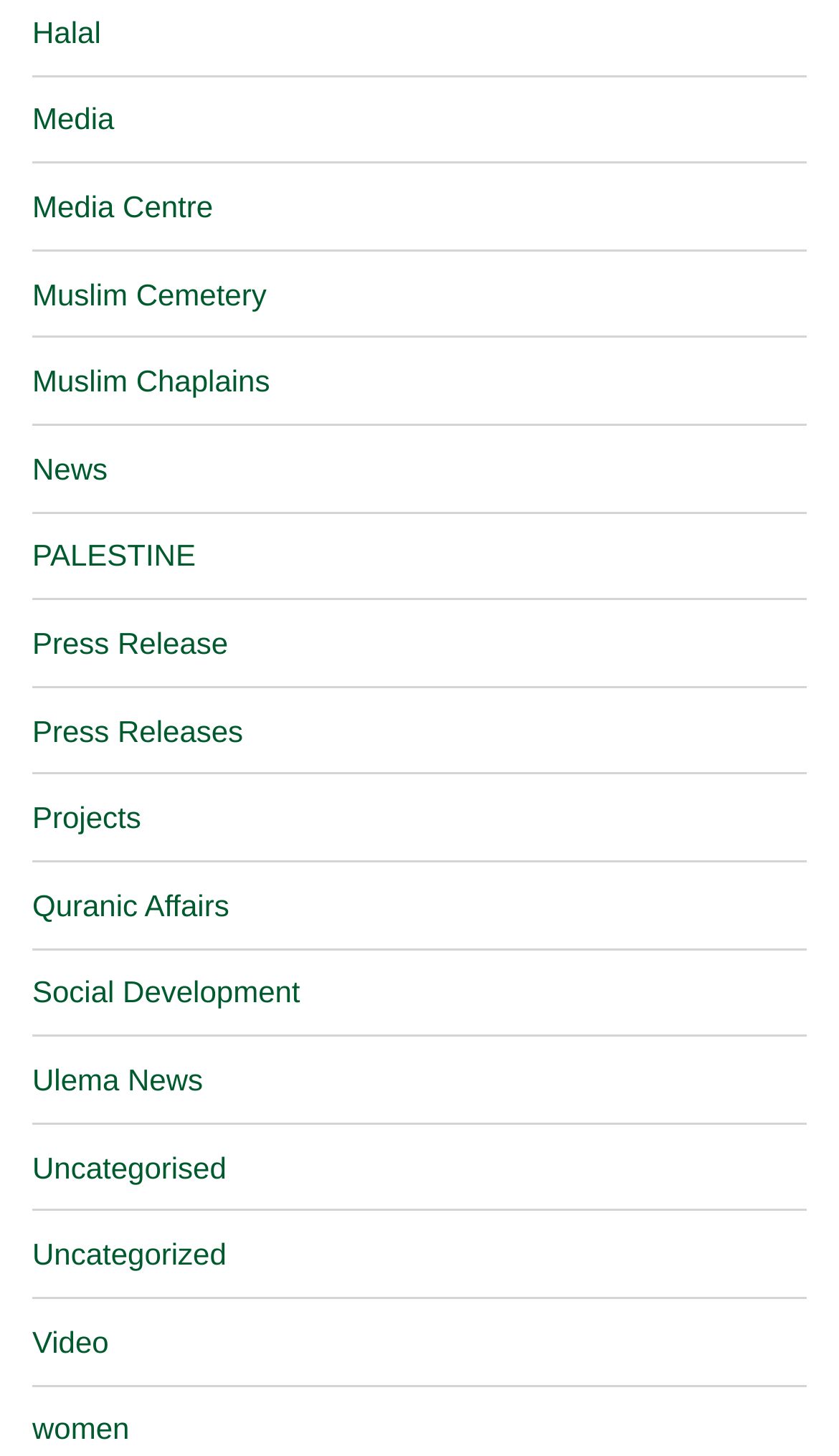Is there a link related to Islamic studies on the webpage?
Provide a one-word or short-phrase answer based on the image.

Yes